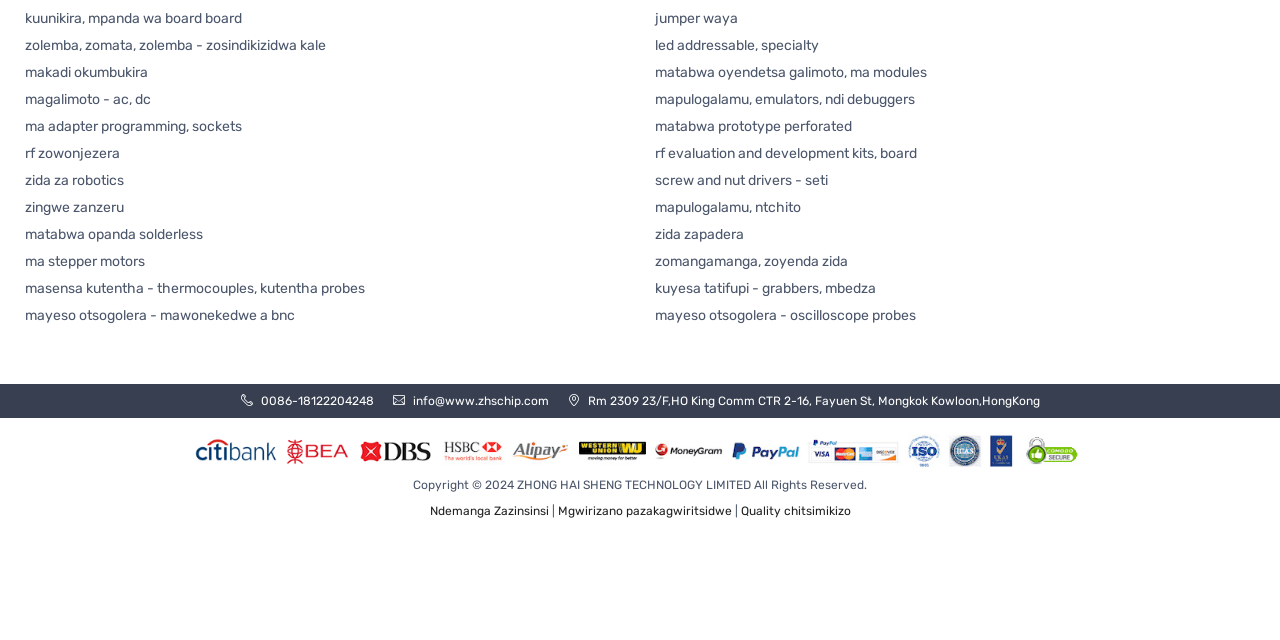Bounding box coordinates are given in the format (top-left x, top-left y, bottom-right x, bottom-right y). All values should be floating point numbers between 0 and 1. Provide the bounding box coordinate for the UI element described as: Quality chitsimikizo

[0.579, 0.785, 0.664, 0.813]